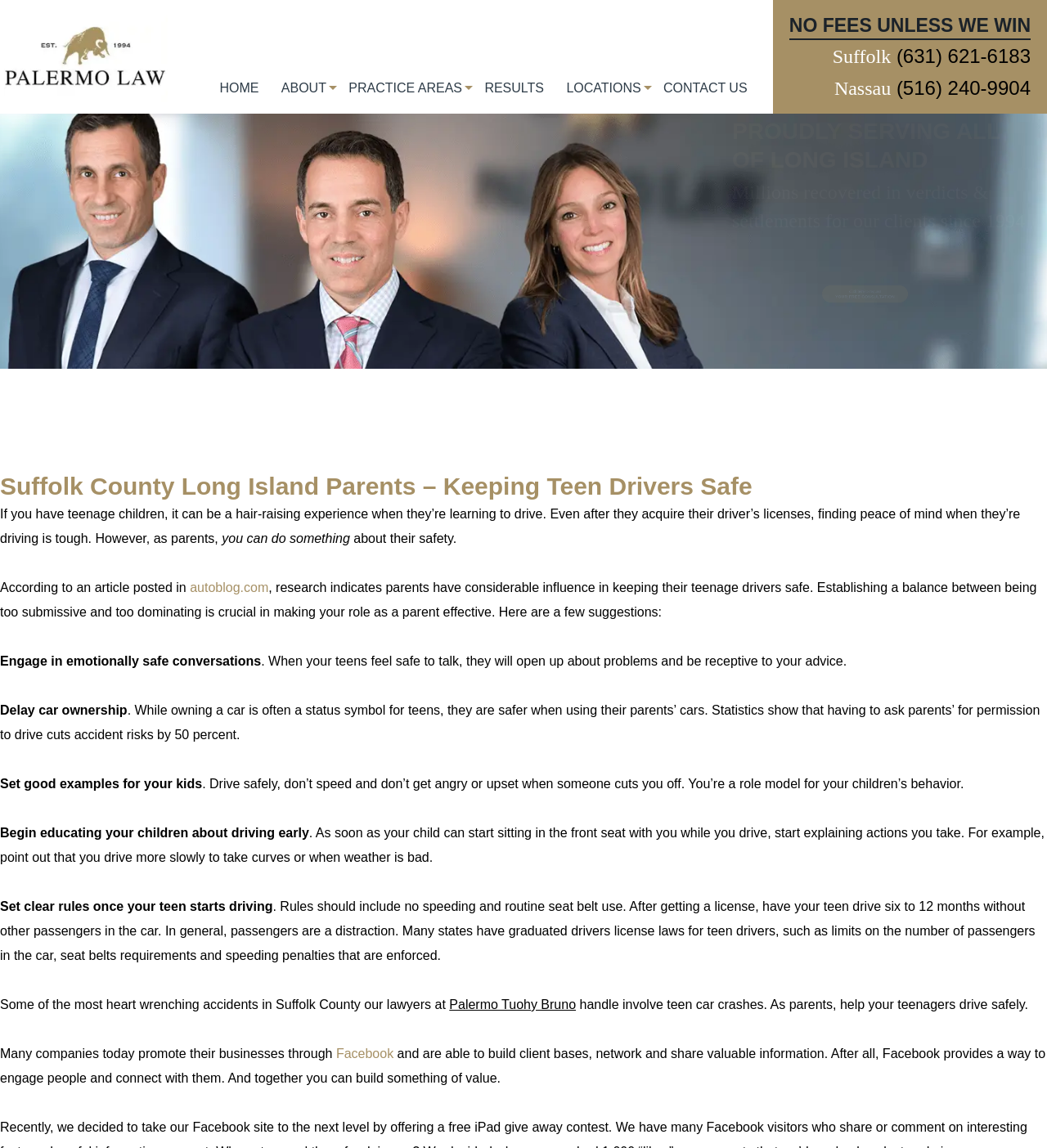Please determine the bounding box coordinates of the element's region to click for the following instruction: "Read article about equity release".

None